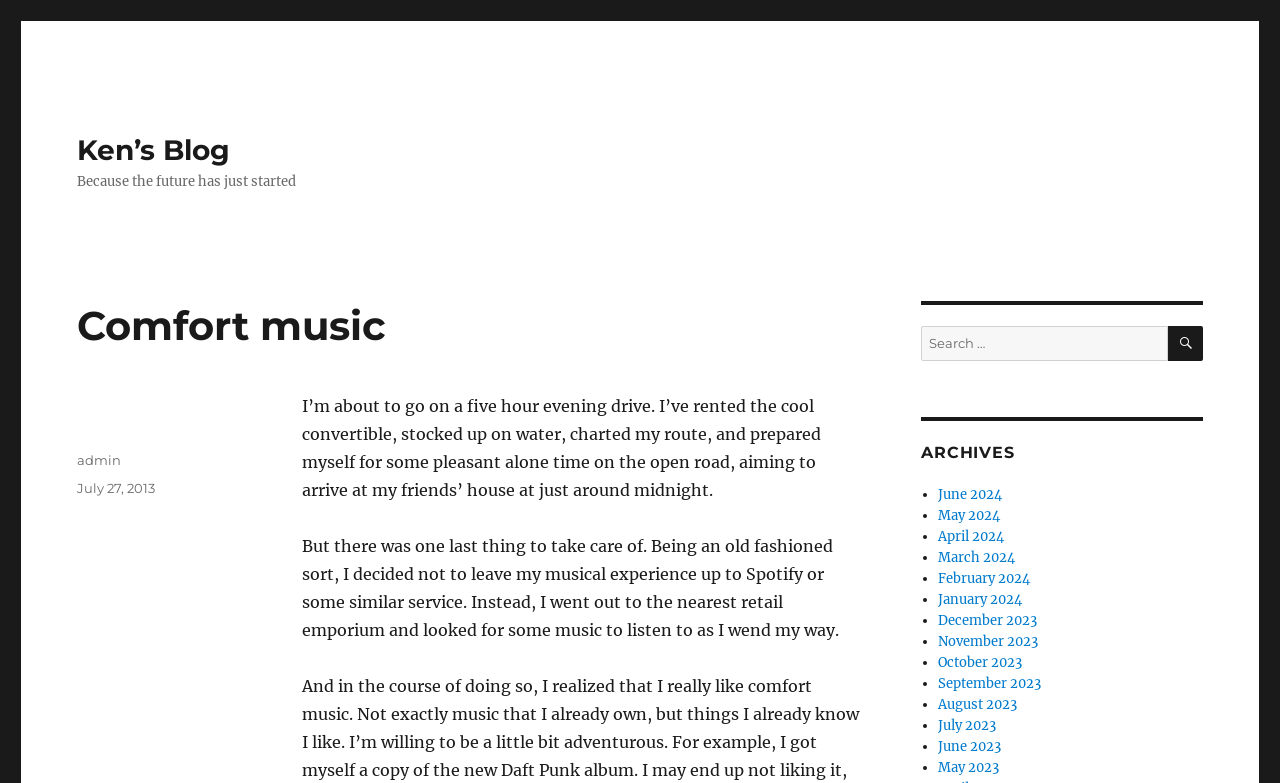Please locate the bounding box coordinates for the element that should be clicked to achieve the following instruction: "Click on the 'admin' link". Ensure the coordinates are given as four float numbers between 0 and 1, i.e., [left, top, right, bottom].

[0.06, 0.577, 0.095, 0.598]